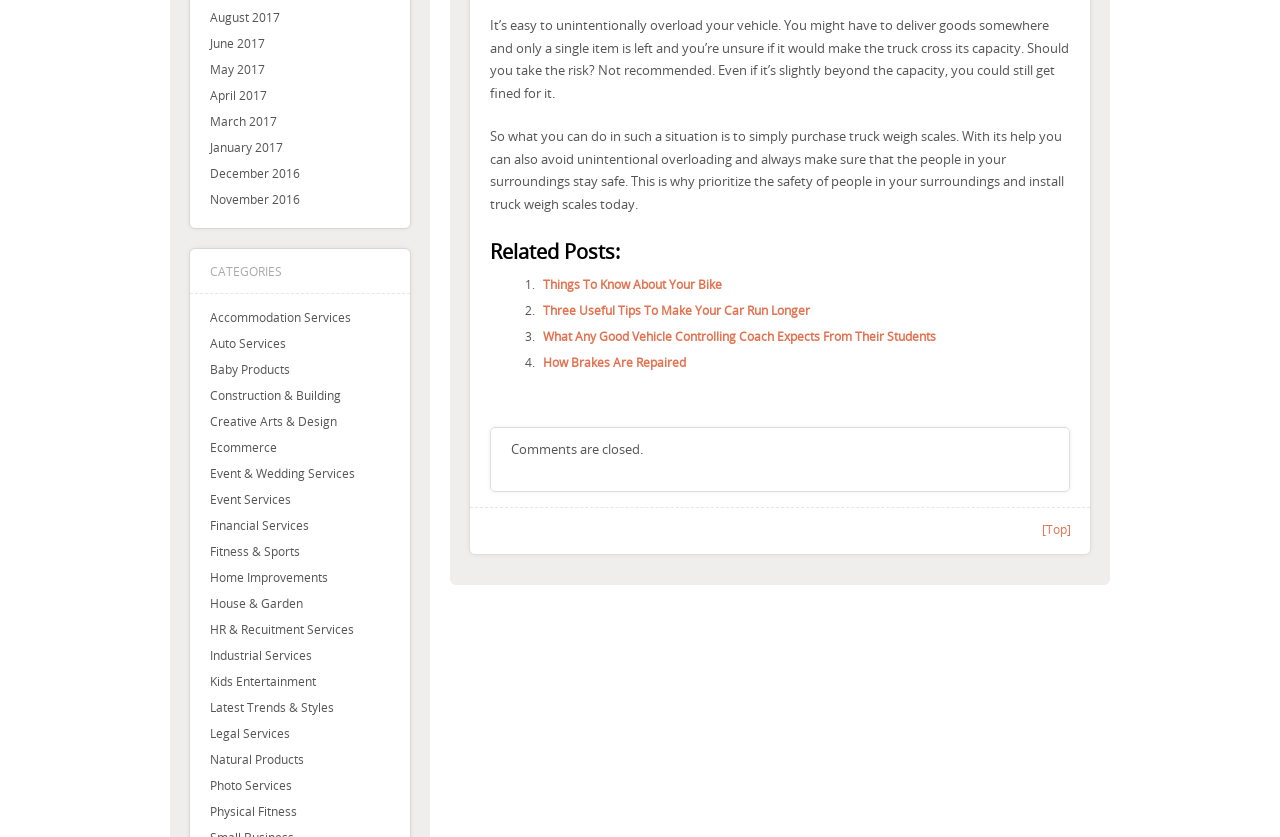Identify and provide the bounding box coordinates of the UI element described: "HR & Recuitment Services". The coordinates should be formatted as [left, top, right, bottom], with each number being a float between 0 and 1.

[0.164, 0.742, 0.277, 0.761]